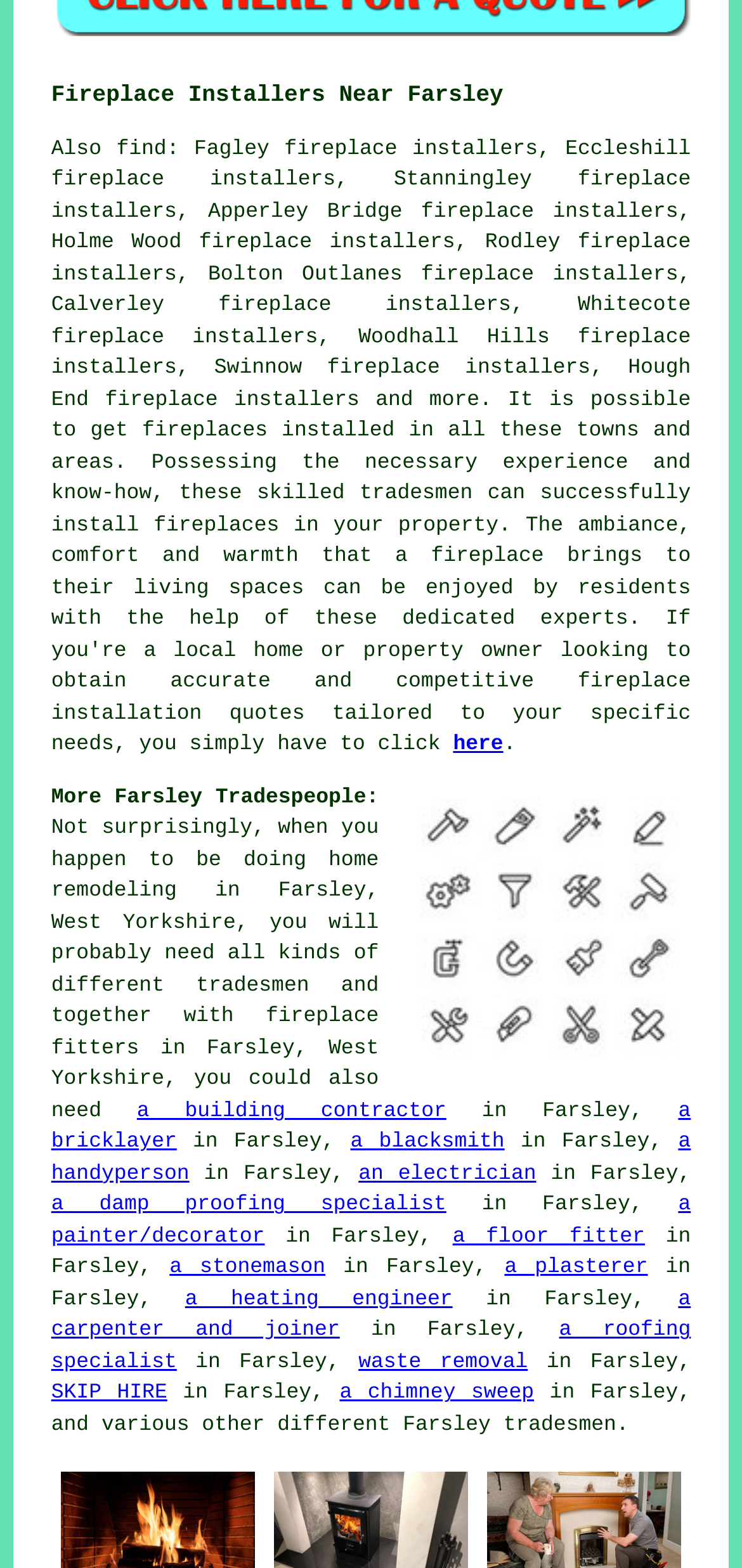Provide a brief response to the question below using a single word or phrase: 
What is the image on this webpage about?

West Yorkshire fireplace installers